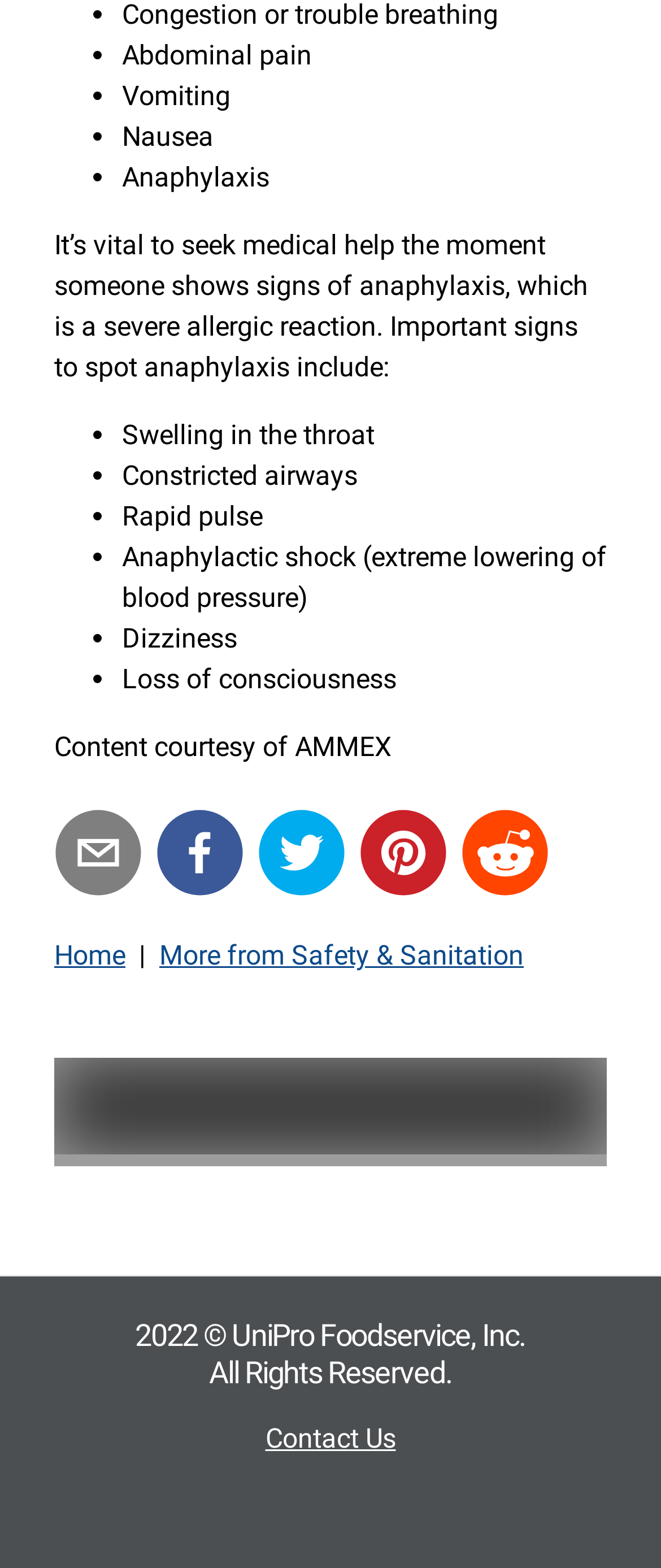Find and specify the bounding box coordinates that correspond to the clickable region for the instruction: "Read more about briefings".

None